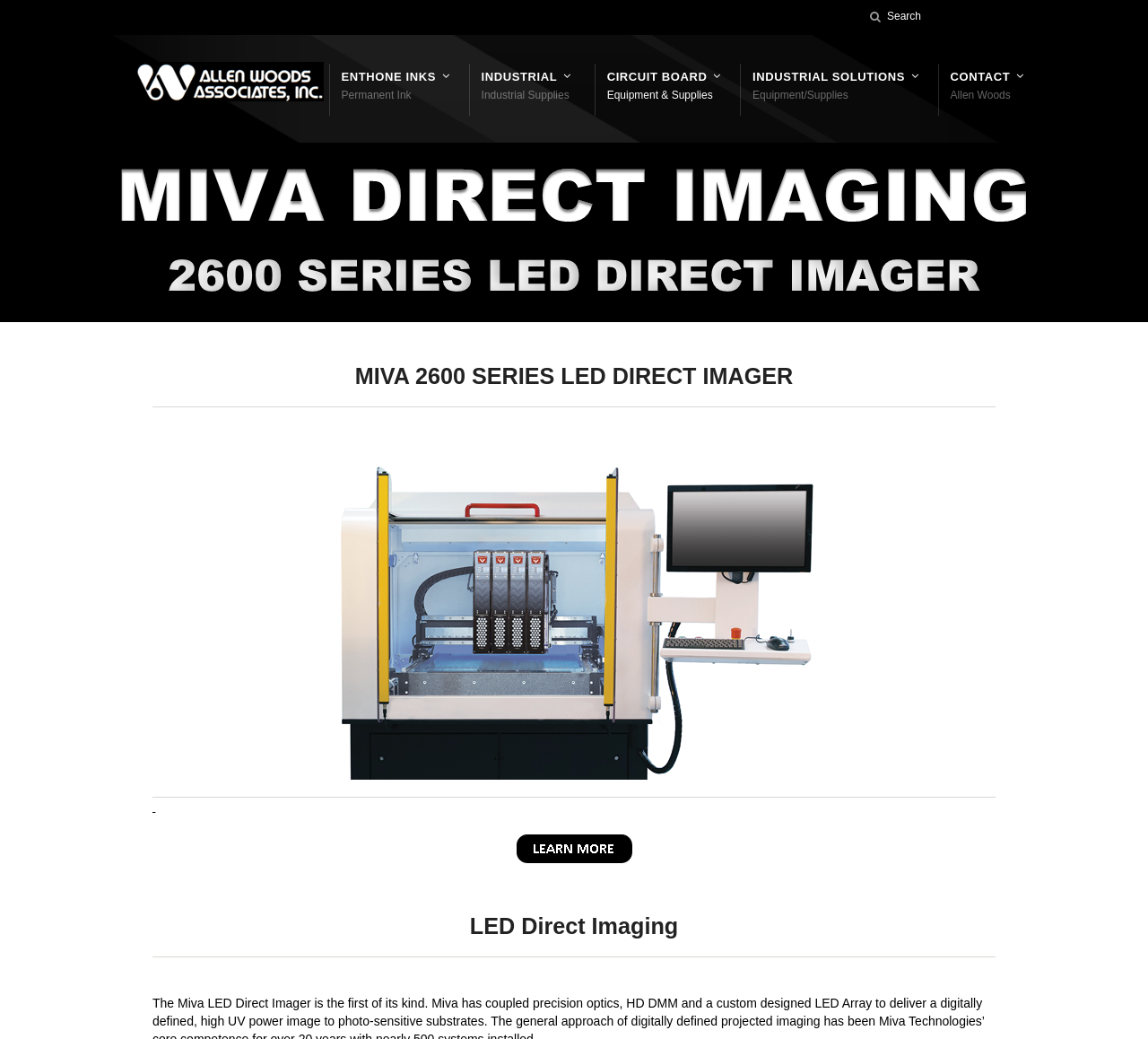Find the bounding box coordinates of the area to click in order to follow the instruction: "Learn about LED Direct Imaging".

[0.133, 0.861, 0.867, 0.905]